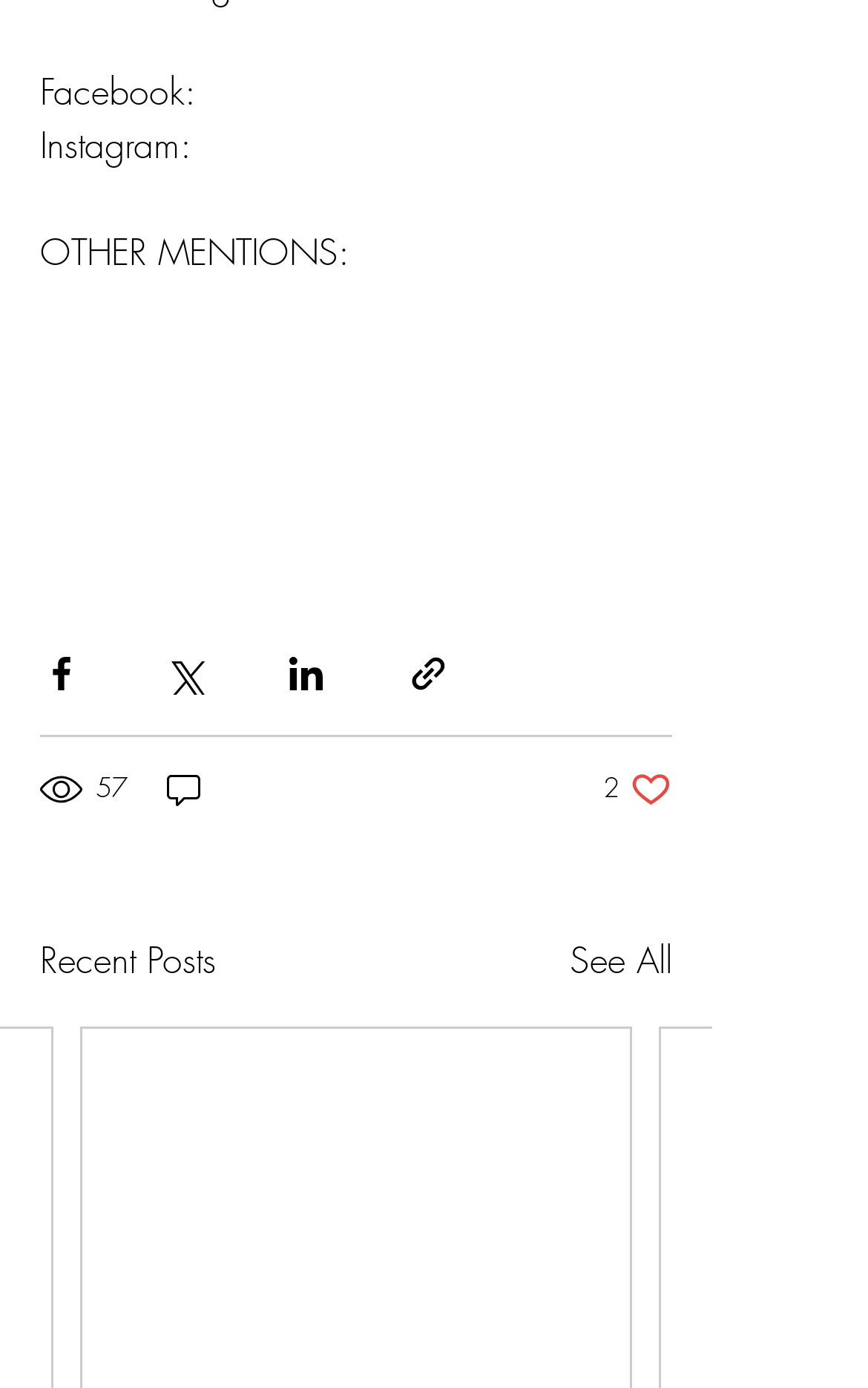What is the name of the first mentioned Instagram account?
From the screenshot, supply a one-word or short-phrase answer.

Moms of Bigs